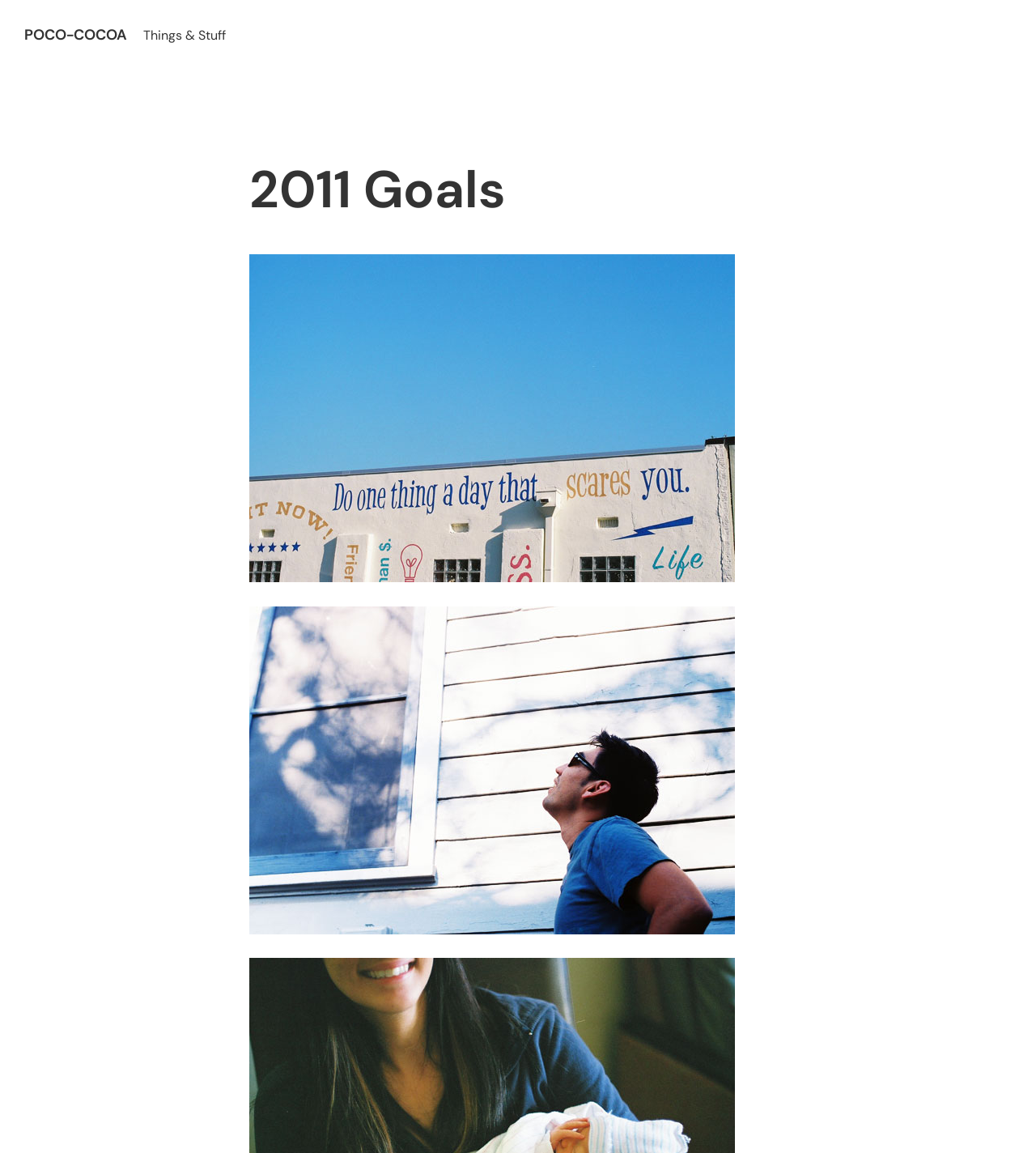Provide the bounding box coordinates of the UI element this sentence describes: "title="film-writing-on-wall"".

[0.241, 0.492, 0.709, 0.509]